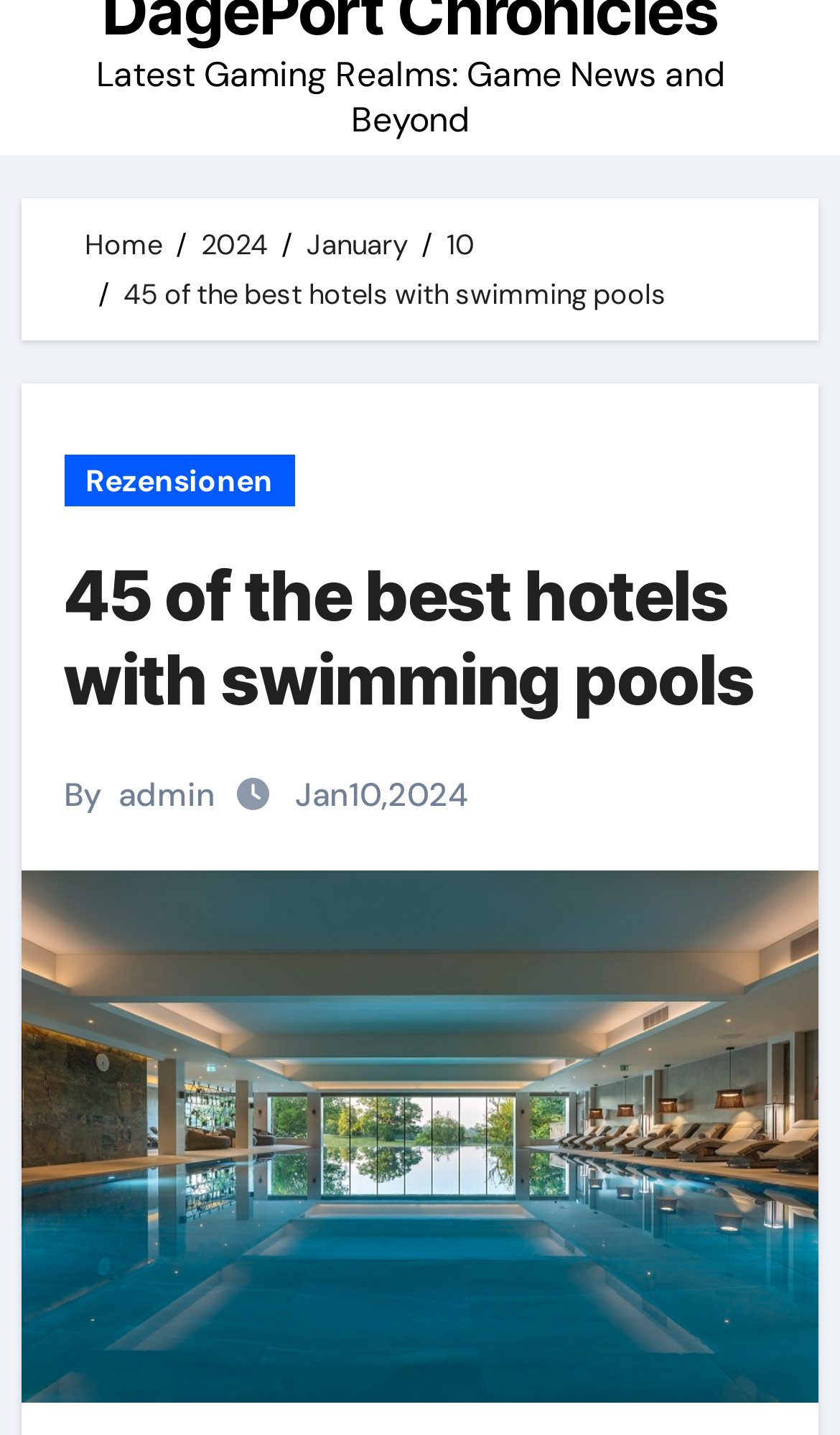Please find the bounding box coordinates in the format (top-left x, top-left y, bottom-right x, bottom-right y) for the given element description. Ensure the coordinates are floating point numbers between 0 and 1. Description: 10

[0.531, 0.158, 0.565, 0.183]